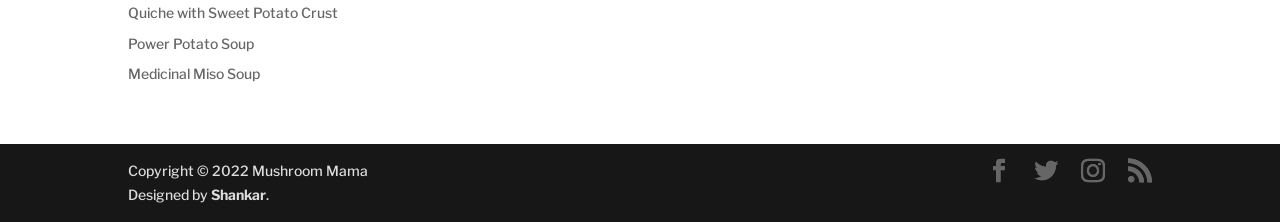Locate the bounding box coordinates of the area that needs to be clicked to fulfill the following instruction: "go to Shankar's website". The coordinates should be in the format of four float numbers between 0 and 1, namely [left, top, right, bottom].

[0.165, 0.838, 0.208, 0.915]